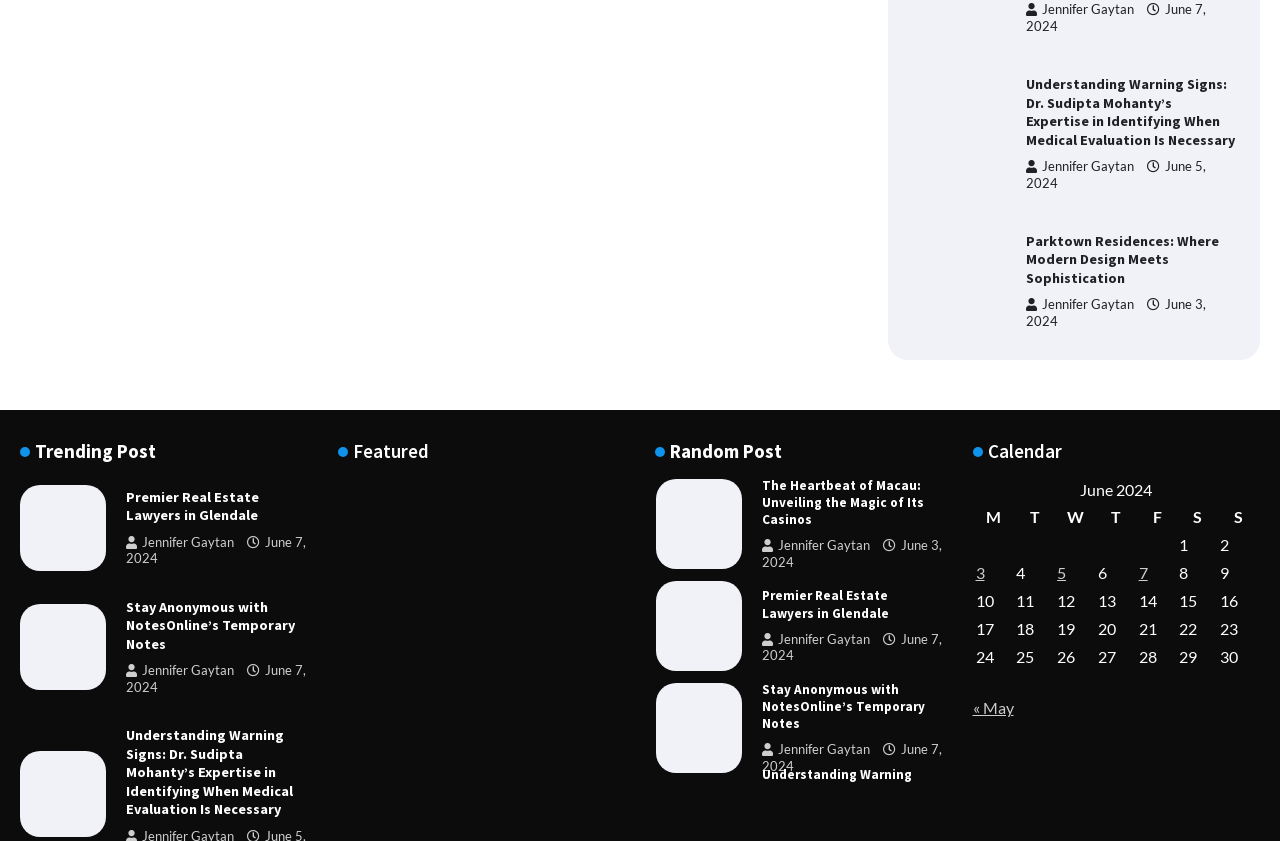Find the bounding box coordinates of the clickable area that will achieve the following instruction: "View the post about Parktown Residences: Where Modern Design Meets Sophistication".

[0.801, 0.276, 0.965, 0.342]